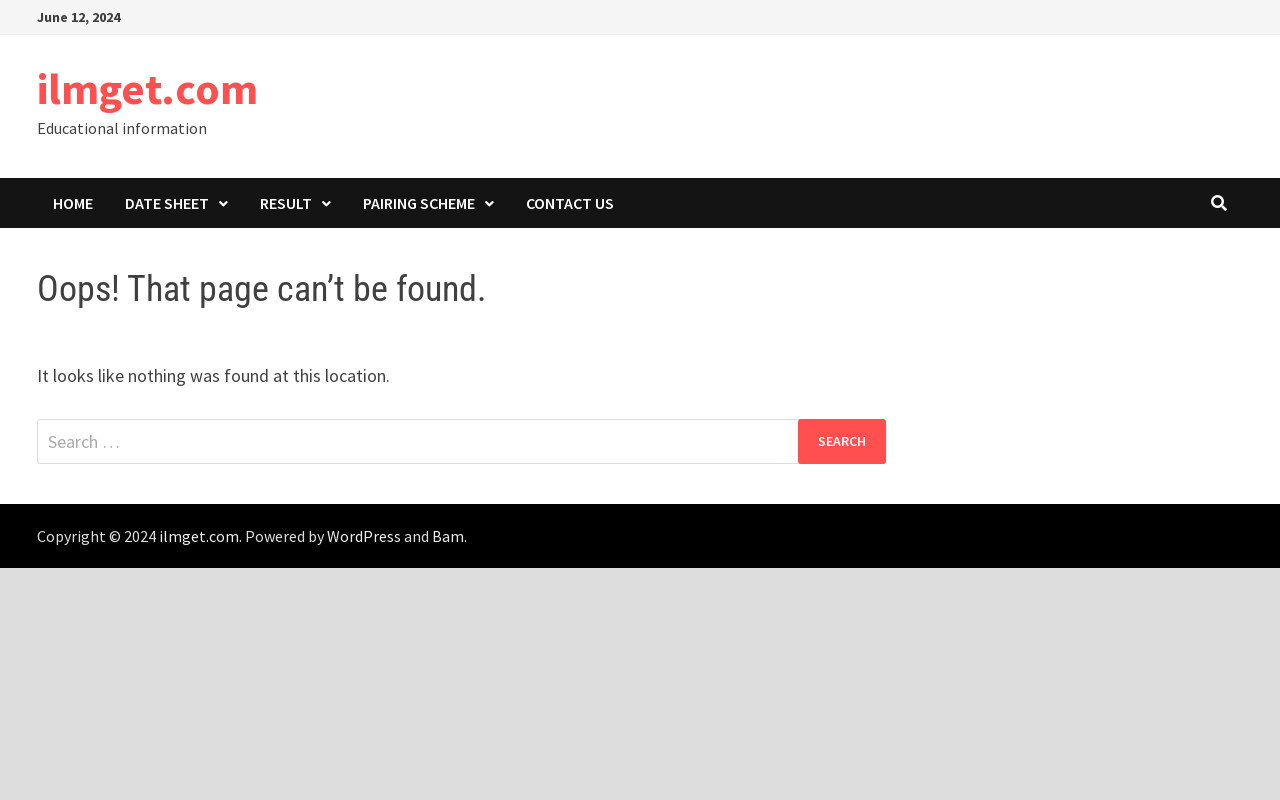What is the current date?
Examine the image and give a concise answer in one word or a short phrase.

June 12, 2024